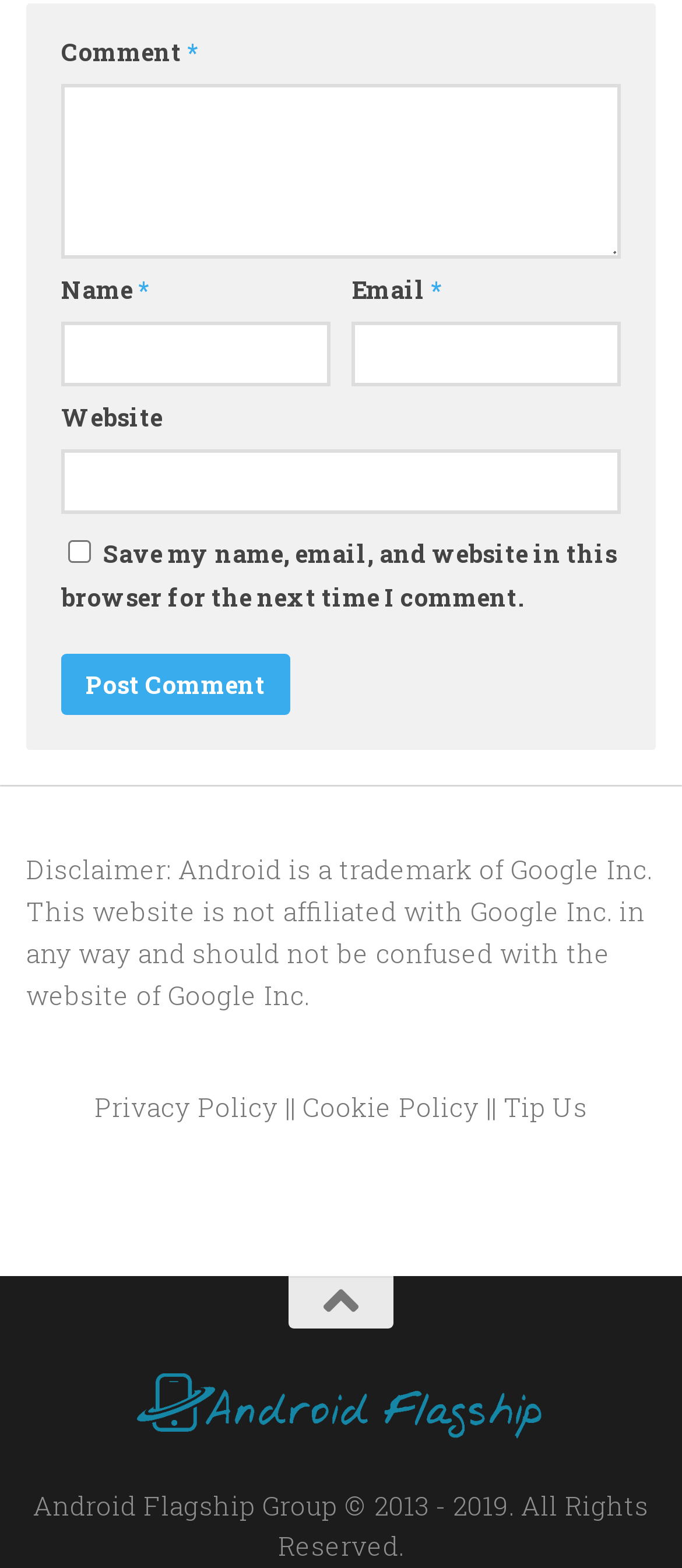Determine the bounding box coordinates for the clickable element required to fulfill the instruction: "Enter a comment". Provide the coordinates as four float numbers between 0 and 1, i.e., [left, top, right, bottom].

[0.09, 0.054, 0.91, 0.165]